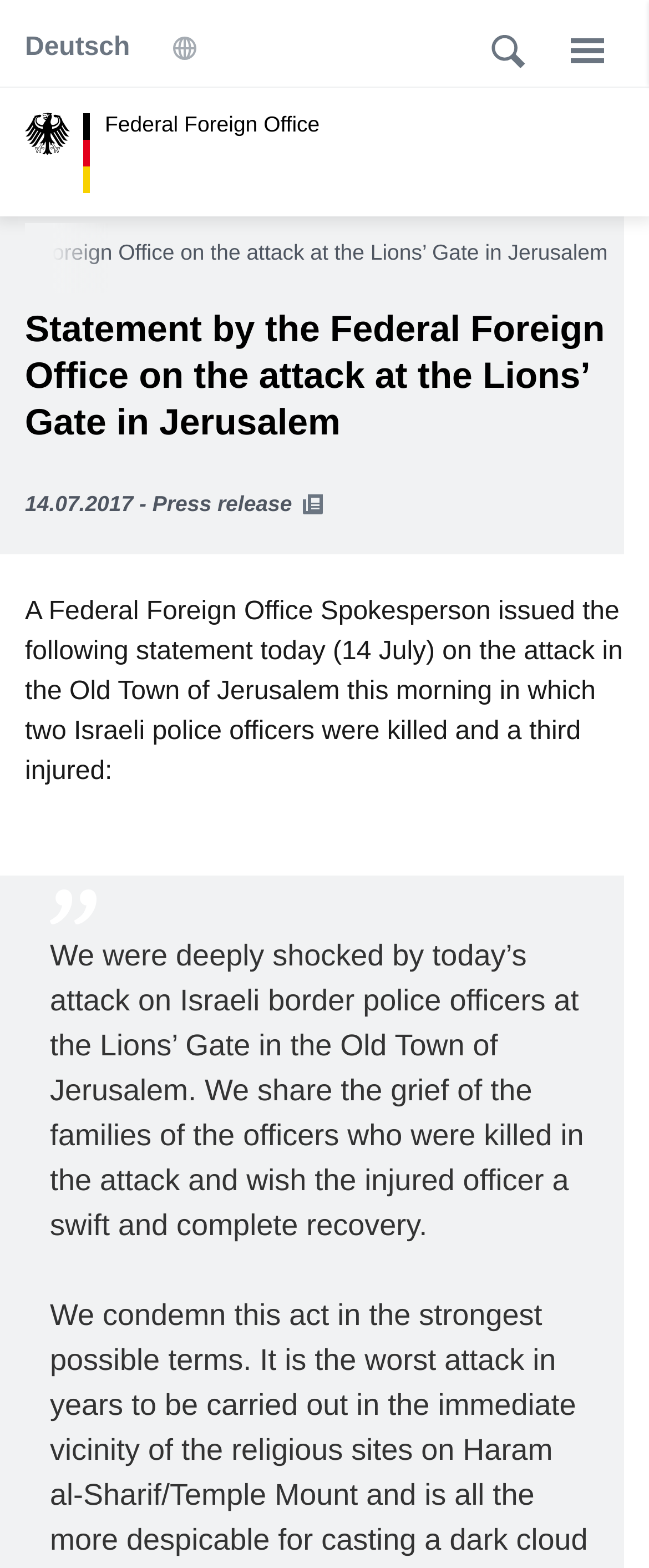What is the location of the attack mentioned in the statement?
From the image, respond using a single word or phrase.

Old Town of Jerusalem